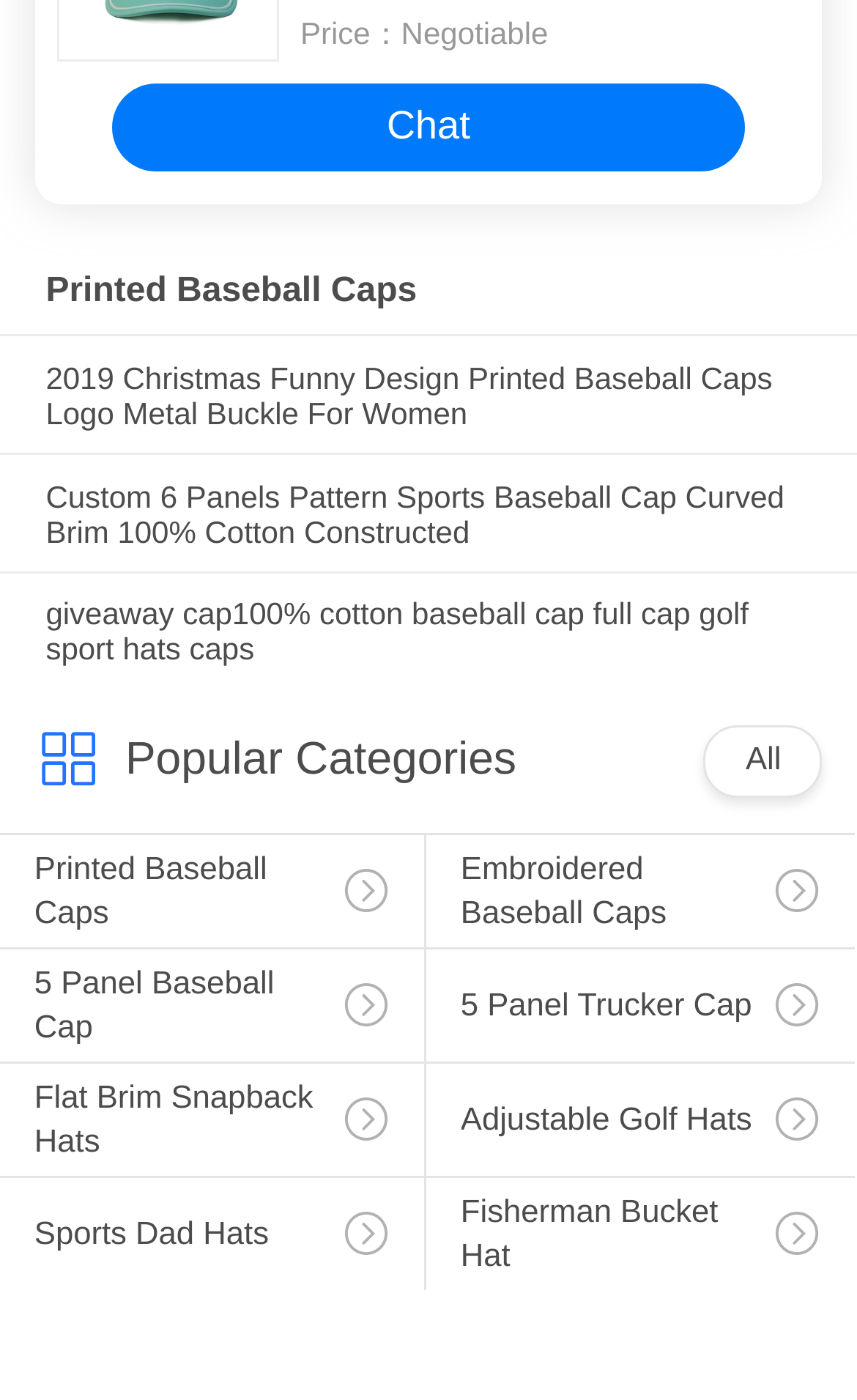Find the bounding box coordinates of the clickable region needed to perform the following instruction: "More actions on the post". The coordinates should be provided as four float numbers between 0 and 1, i.e., [left, top, right, bottom].

None